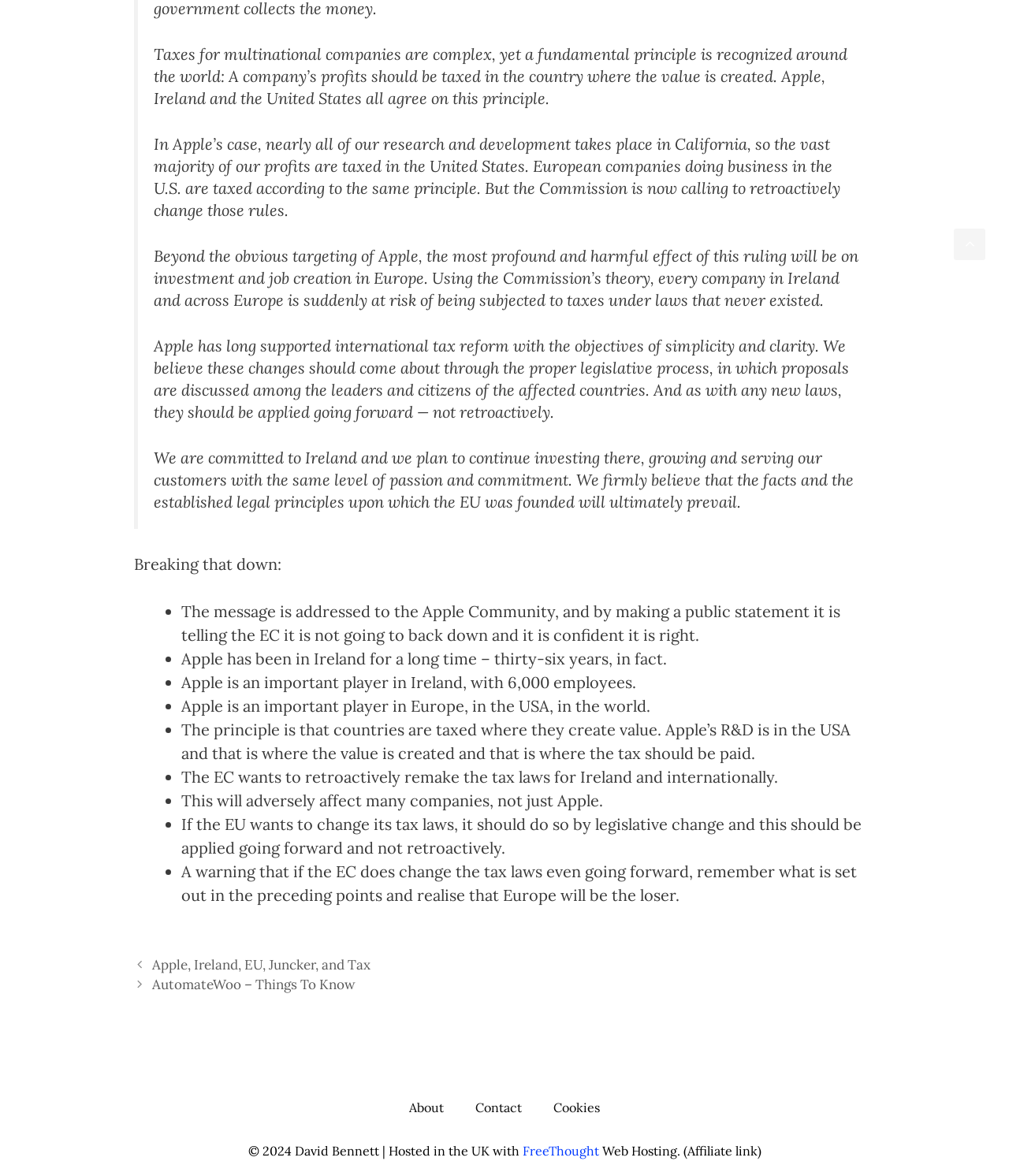Answer in one word or a short phrase: 
How many employees does Apple have in Ireland?

6,000